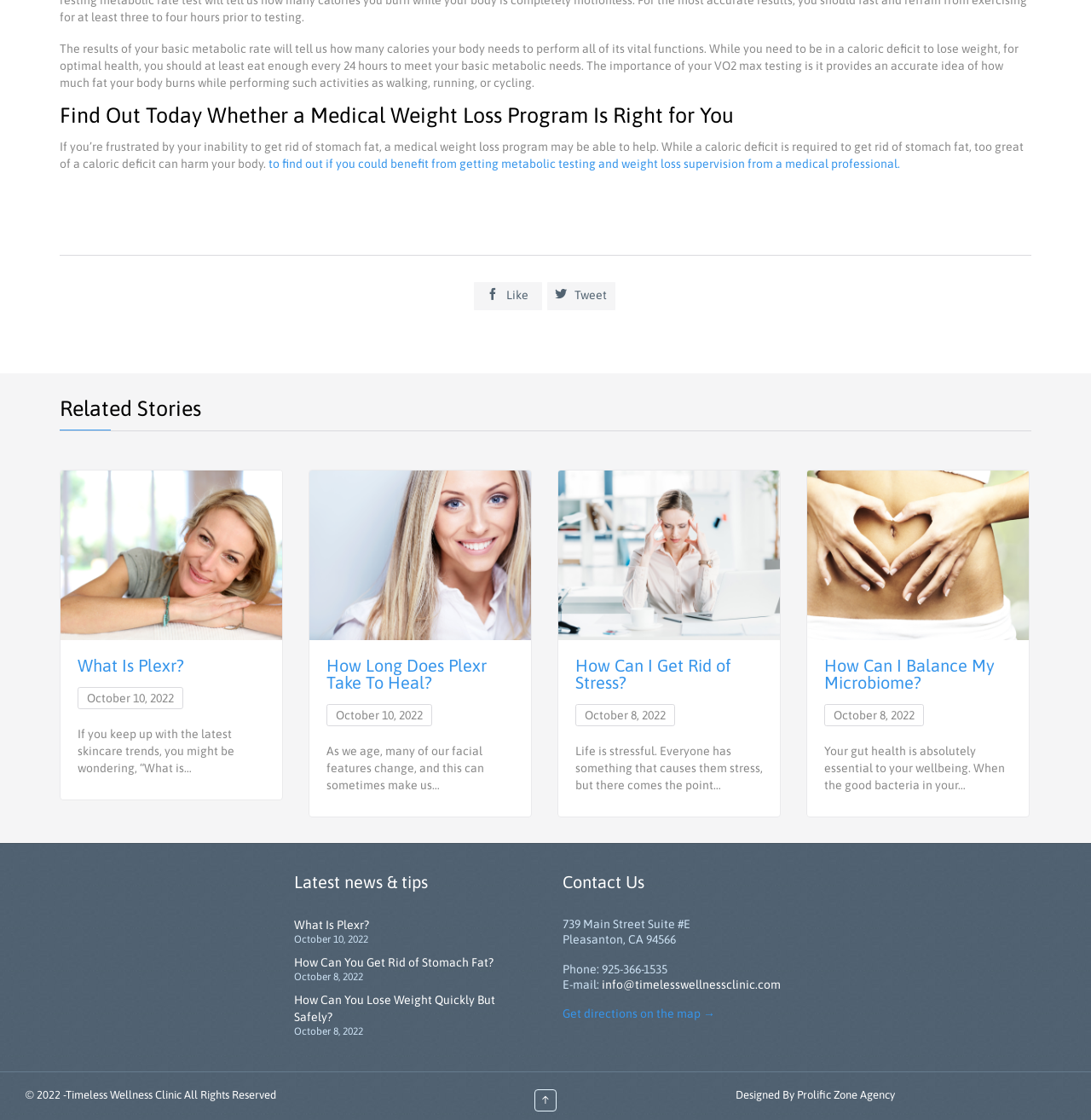Please locate the bounding box coordinates for the element that should be clicked to achieve the following instruction: "Read about what is Plexr". Ensure the coordinates are given as four float numbers between 0 and 1, i.e., [left, top, right, bottom].

[0.071, 0.586, 0.169, 0.603]